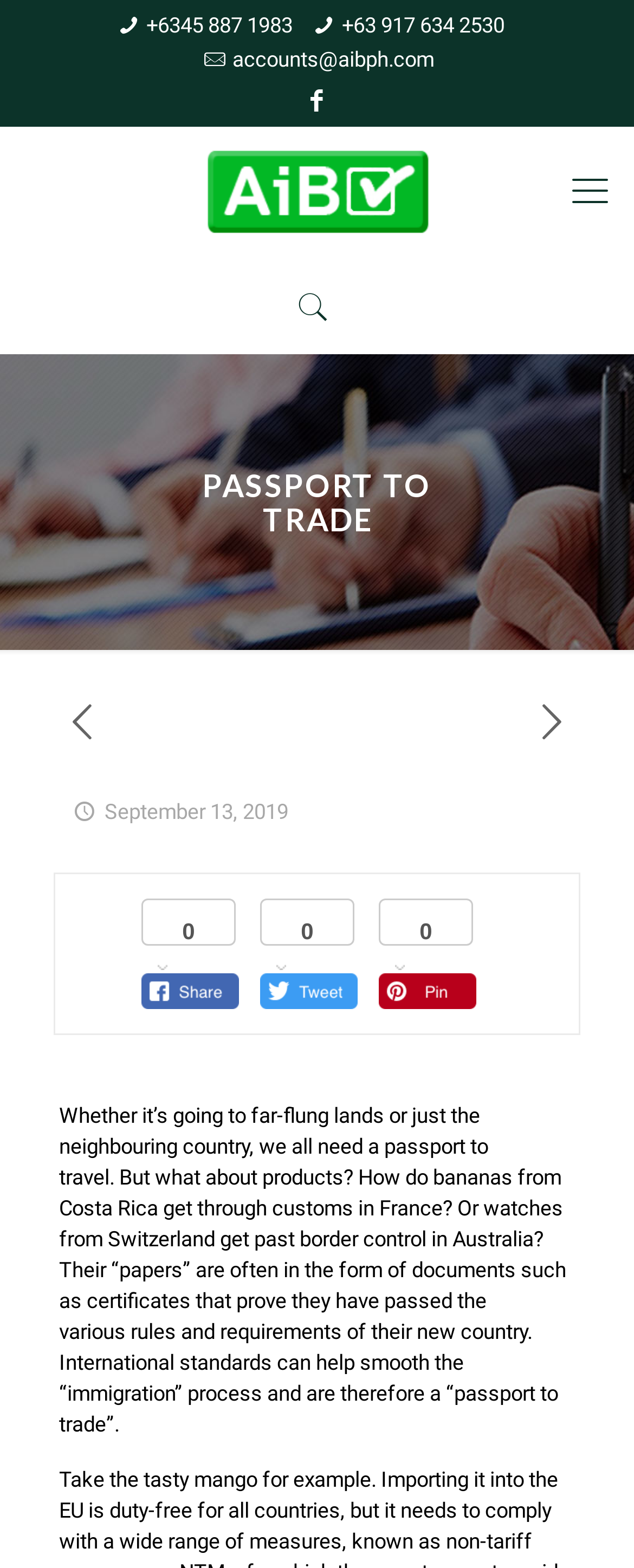Determine the webpage's heading and output its text content.

PASSPORT TO TRADE